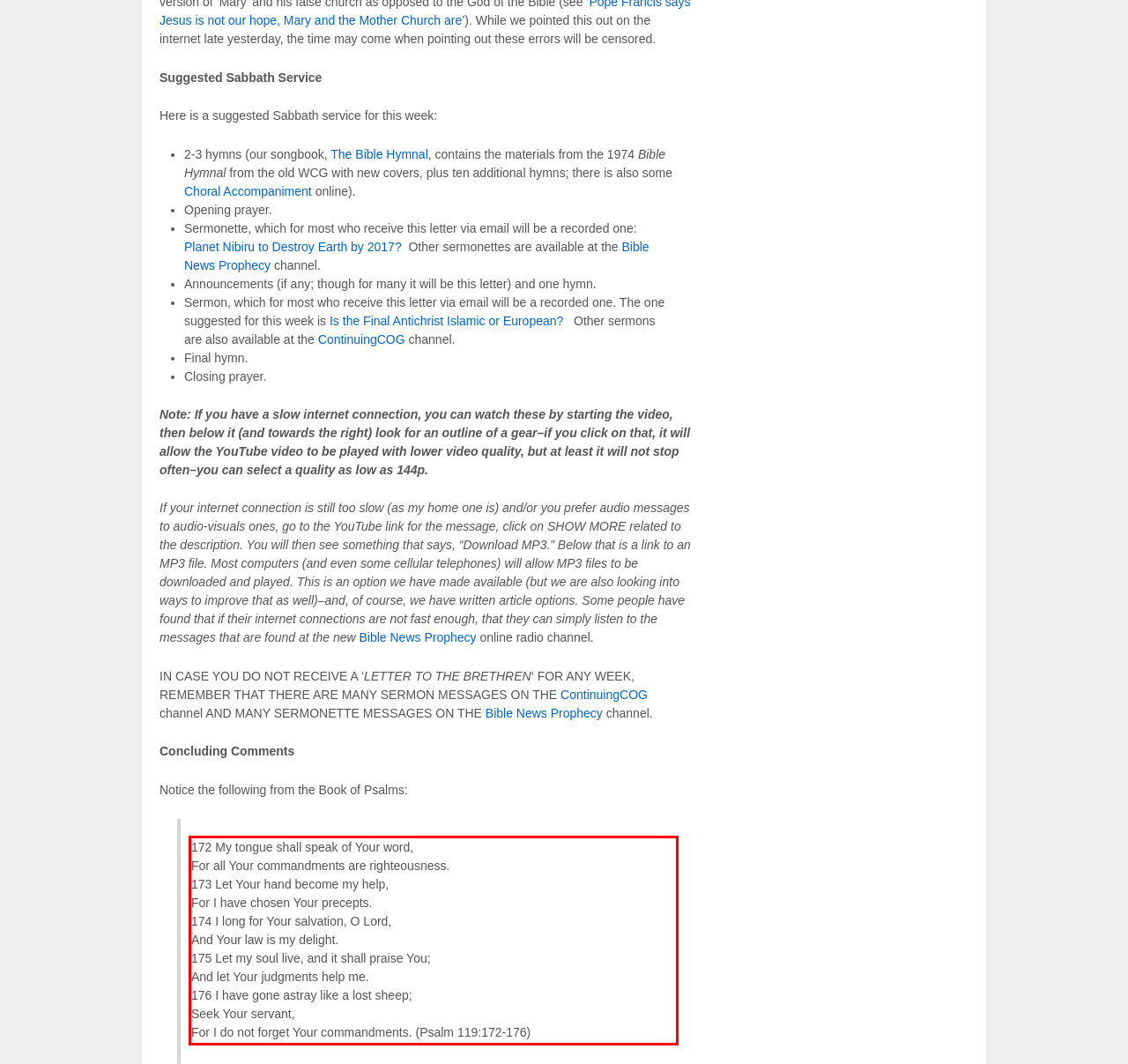Identify and extract the text within the red rectangle in the screenshot of the webpage.

172 My tongue shall speak of Your word, For all Your commandments are righteousness. 173 Let Your hand become my help, For I have chosen Your precepts. 174 I long for Your salvation, O Lord, And Your law is my delight. 175 Let my soul live, and it shall praise You; And let Your judgments help me. 176 I have gone astray like a lost sheep; Seek Your servant, For I do not forget Your commandments. (Psalm 119:172-176)